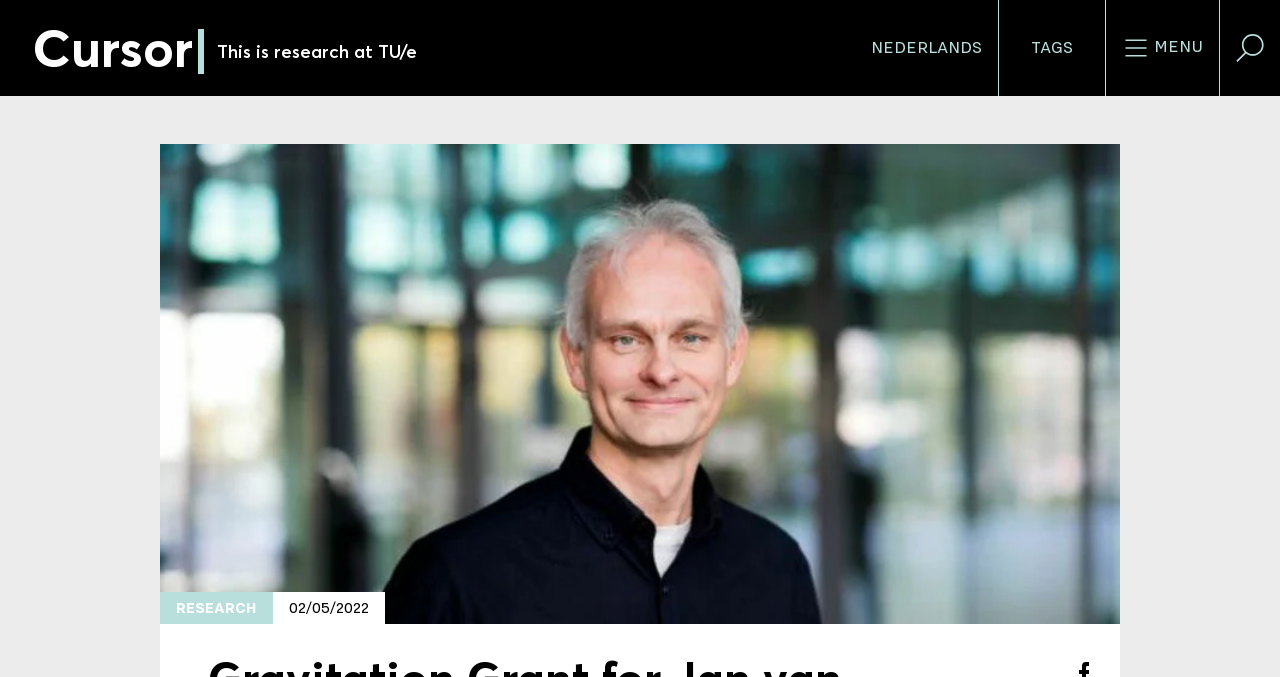Using the description: "Back to top", identify the bounding box of the corresponding UI element in the screenshot.

[0.914, 0.018, 0.988, 0.041]